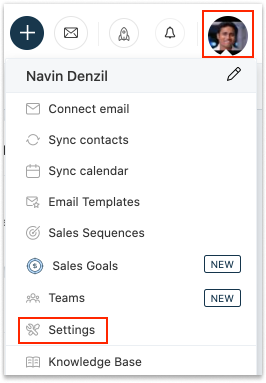What is the highlighted option in the dropdown menu?
Examine the screenshot and reply with a single word or phrase.

Settings